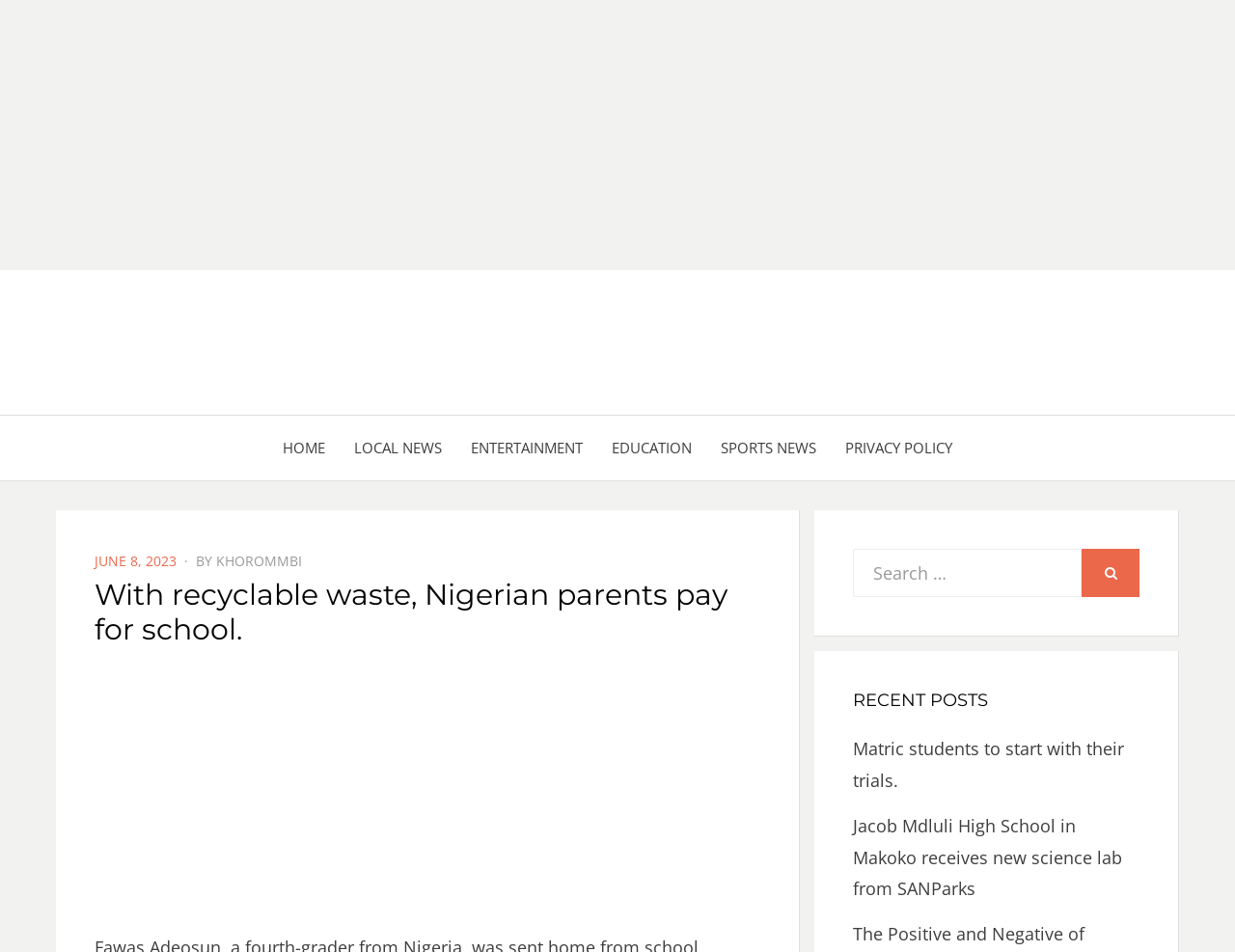Bounding box coordinates should be in the format (top-left x, top-left y, bottom-right x, bottom-right y) and all values should be floating point numbers between 0 and 1. Determine the bounding box coordinate for the UI element described as: Search

[0.876, 0.576, 0.923, 0.627]